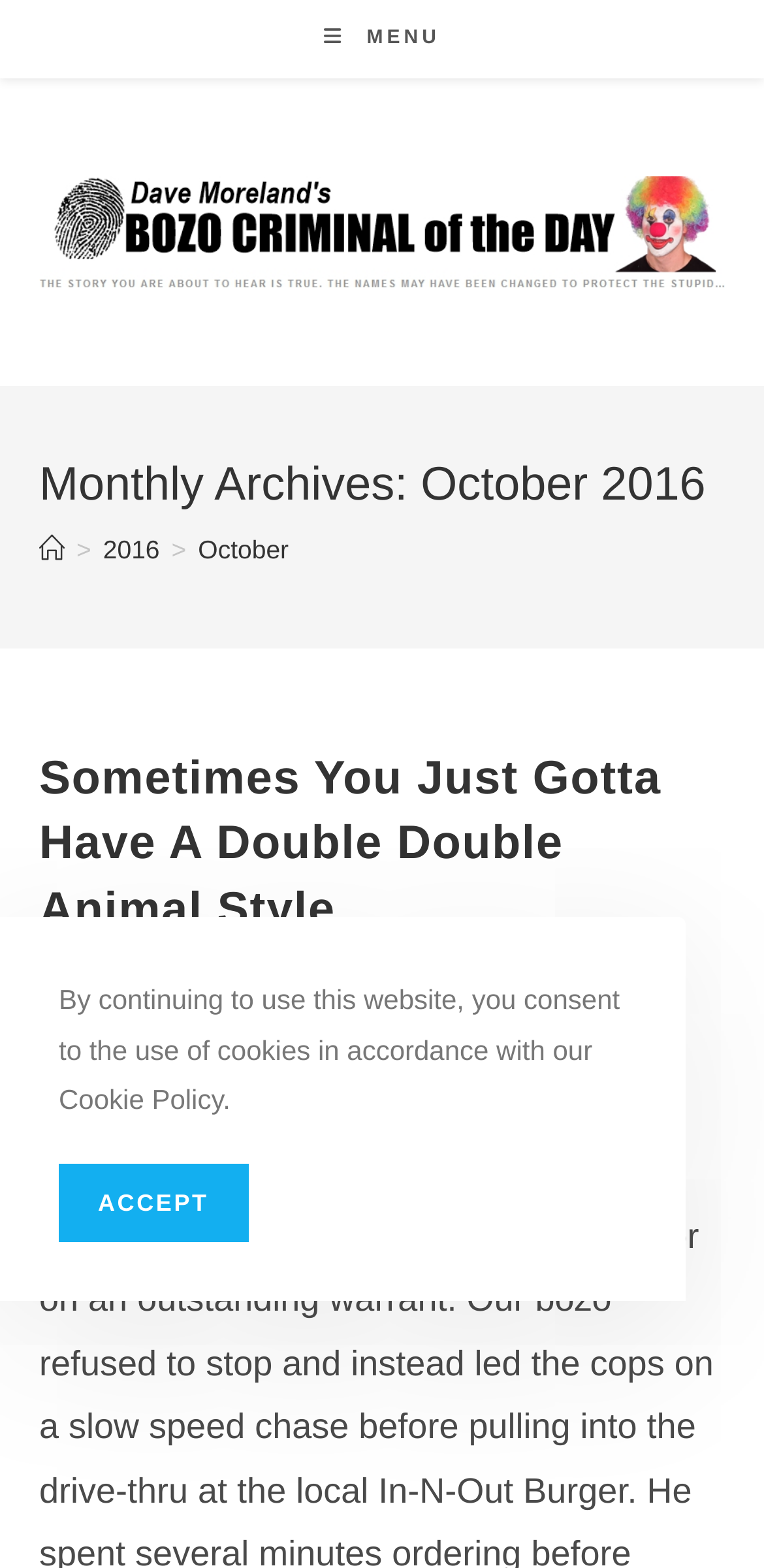Find the bounding box of the web element that fits this description: "October".

[0.259, 0.341, 0.378, 0.359]